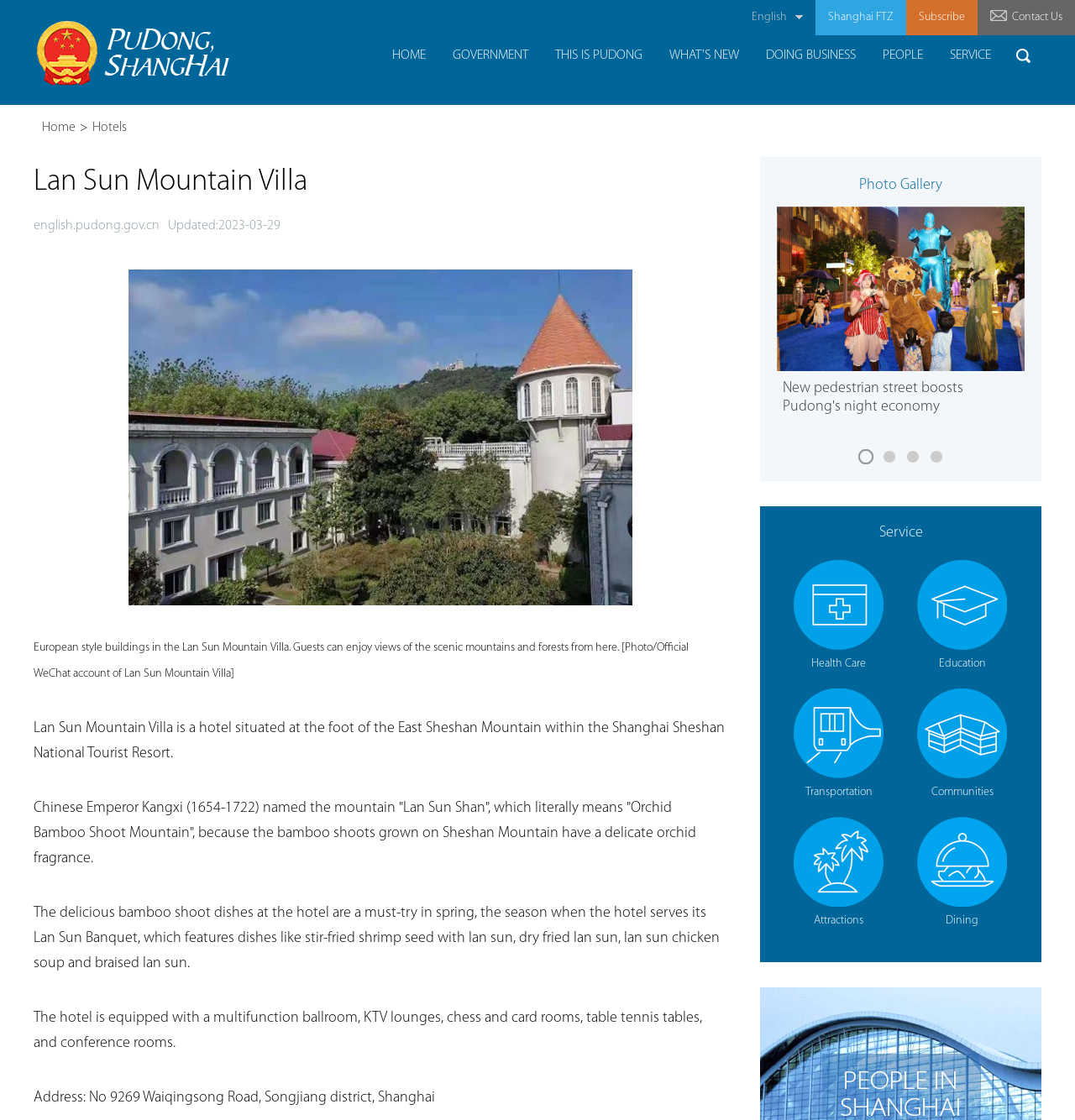What is the address of the hotel?
Using the image, provide a concise answer in one word or a short phrase.

No 9269 Waiqingsong Road, Songjiang district, Shanghai